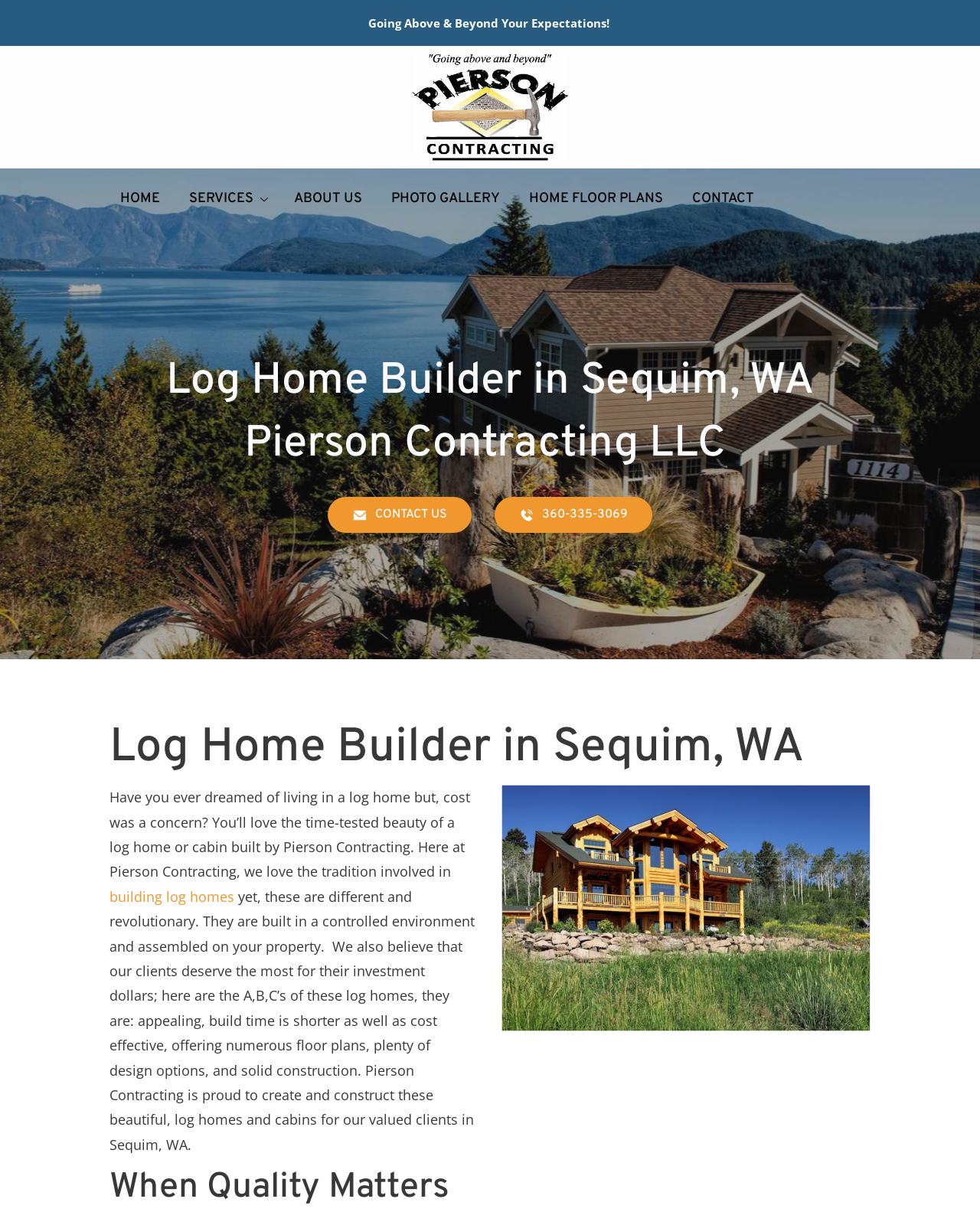Please extract the webpage's main title and generate its text content.

Log Home Builder in Sequim, WA